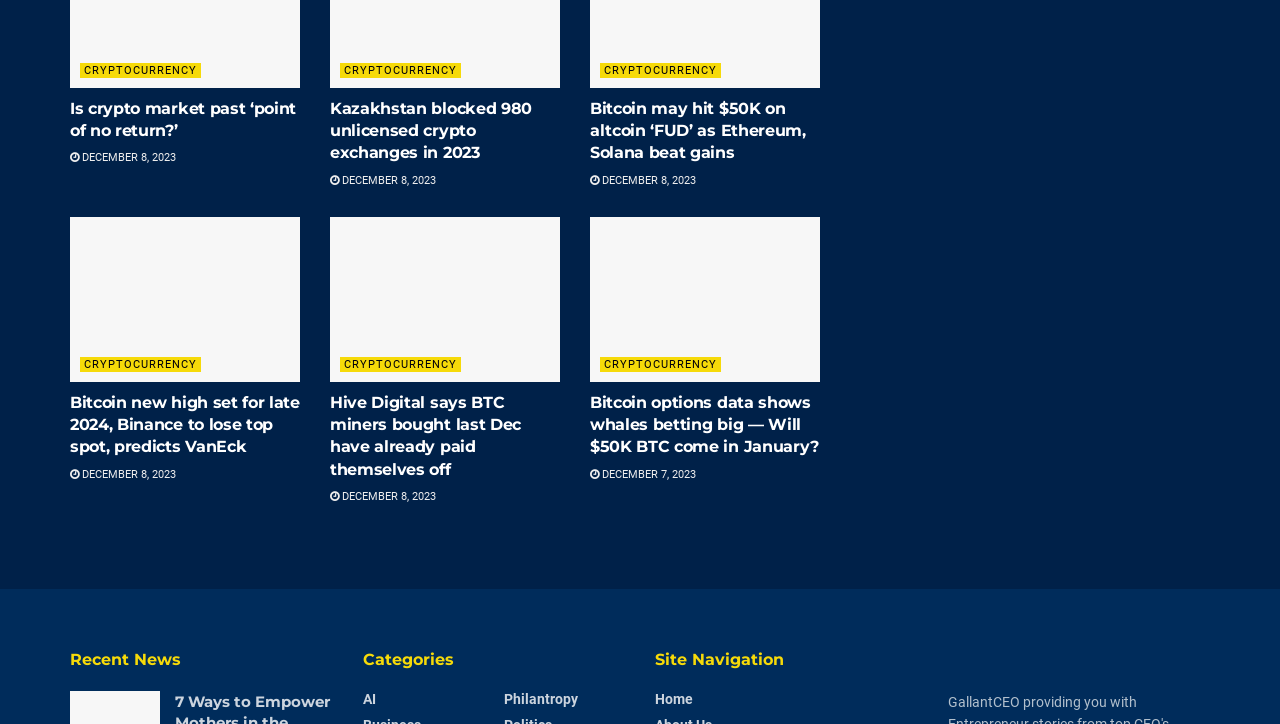Show the bounding box coordinates for the HTML element as described: "December 8, 2023".

[0.258, 0.24, 0.341, 0.258]